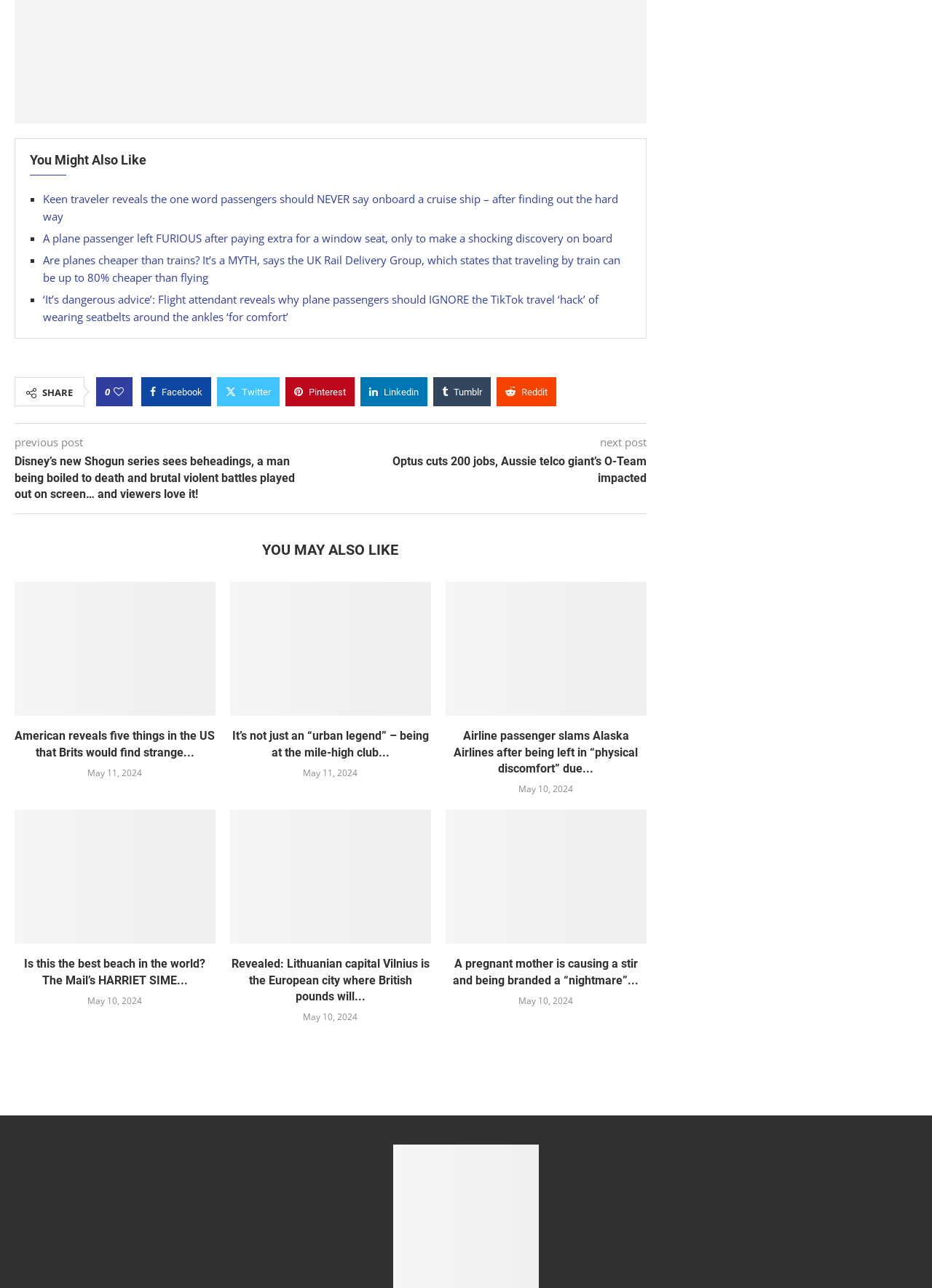What is the purpose of the buttons 'Like this post', 'Share on Facebook', etc.?
Examine the image and provide an in-depth answer to the question.

I analyzed the links and buttons in the section and determined that their purpose is to allow users to share the post on various social media platforms.